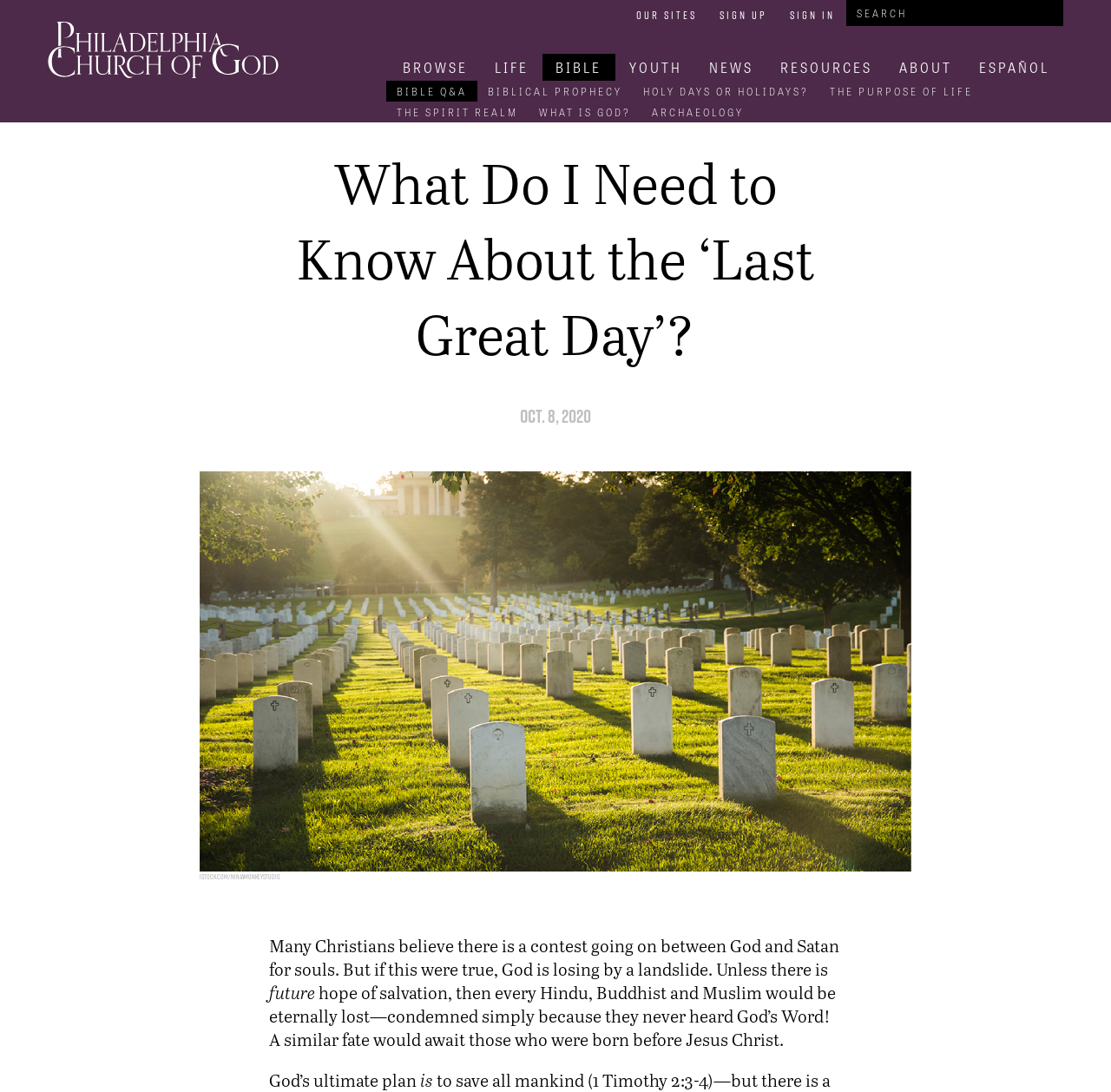Identify the bounding box coordinates of the part that should be clicked to carry out this instruction: "Search for something".

[0.762, 0.0, 0.957, 0.024]